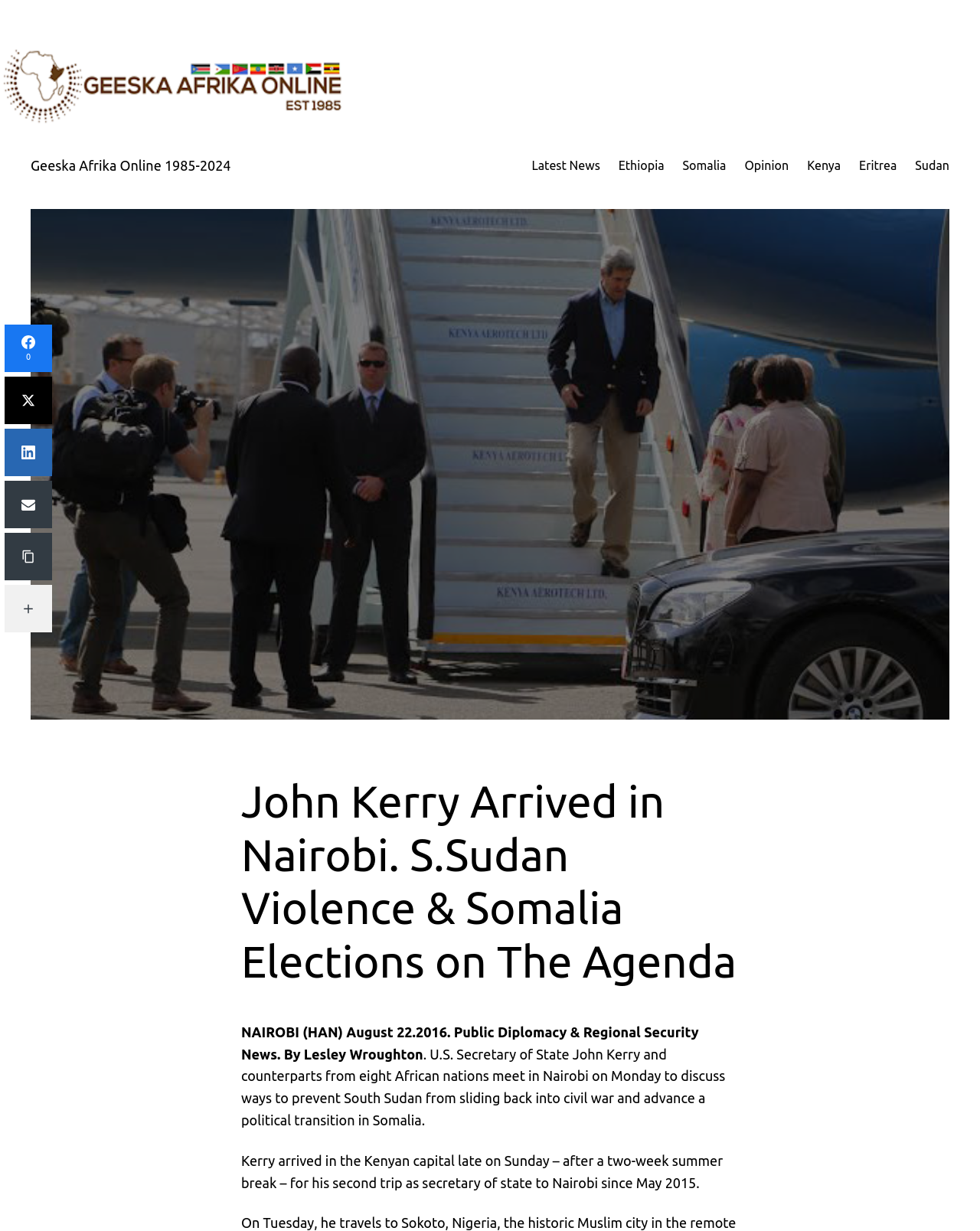Indicate the bounding box coordinates of the clickable region to achieve the following instruction: "Visit the 'Ethiopia' page."

[0.631, 0.127, 0.678, 0.143]